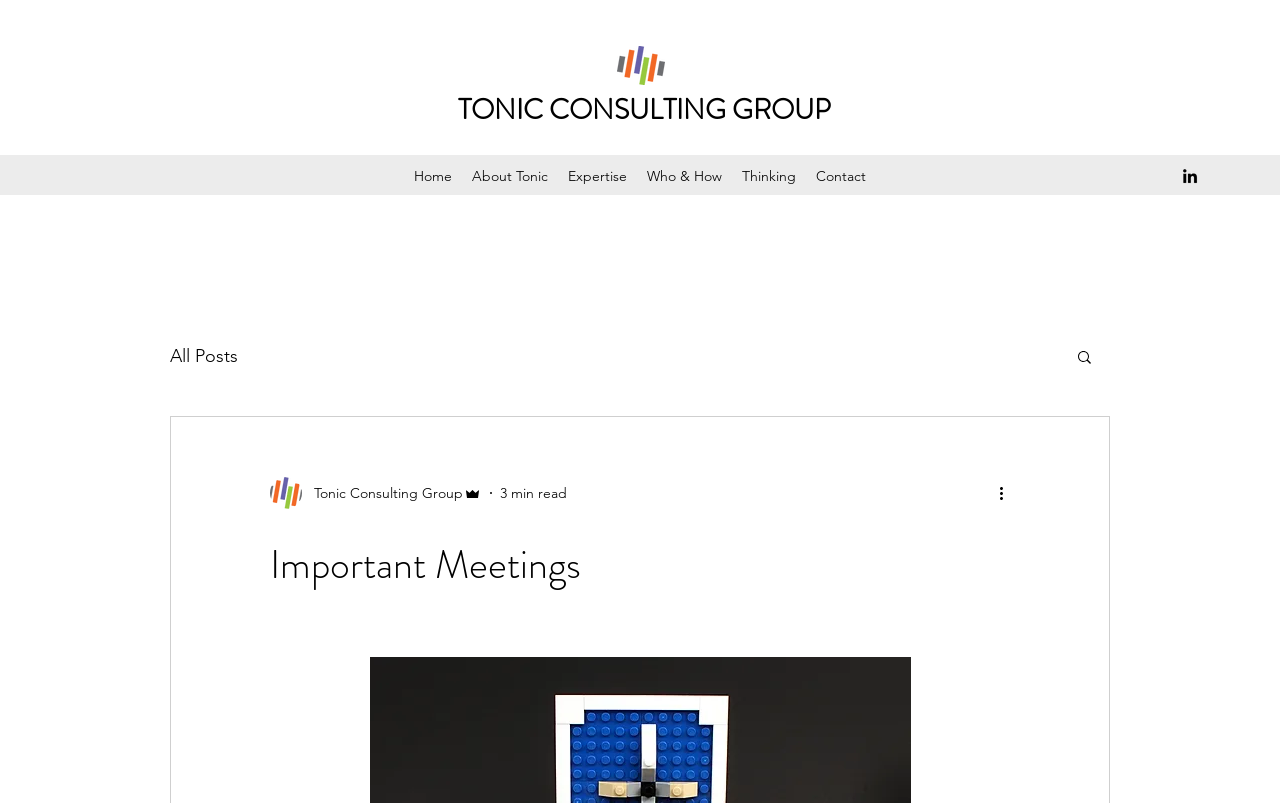Kindly determine the bounding box coordinates for the clickable area to achieve the given instruction: "Click 'I Vill Not Think!'".

None